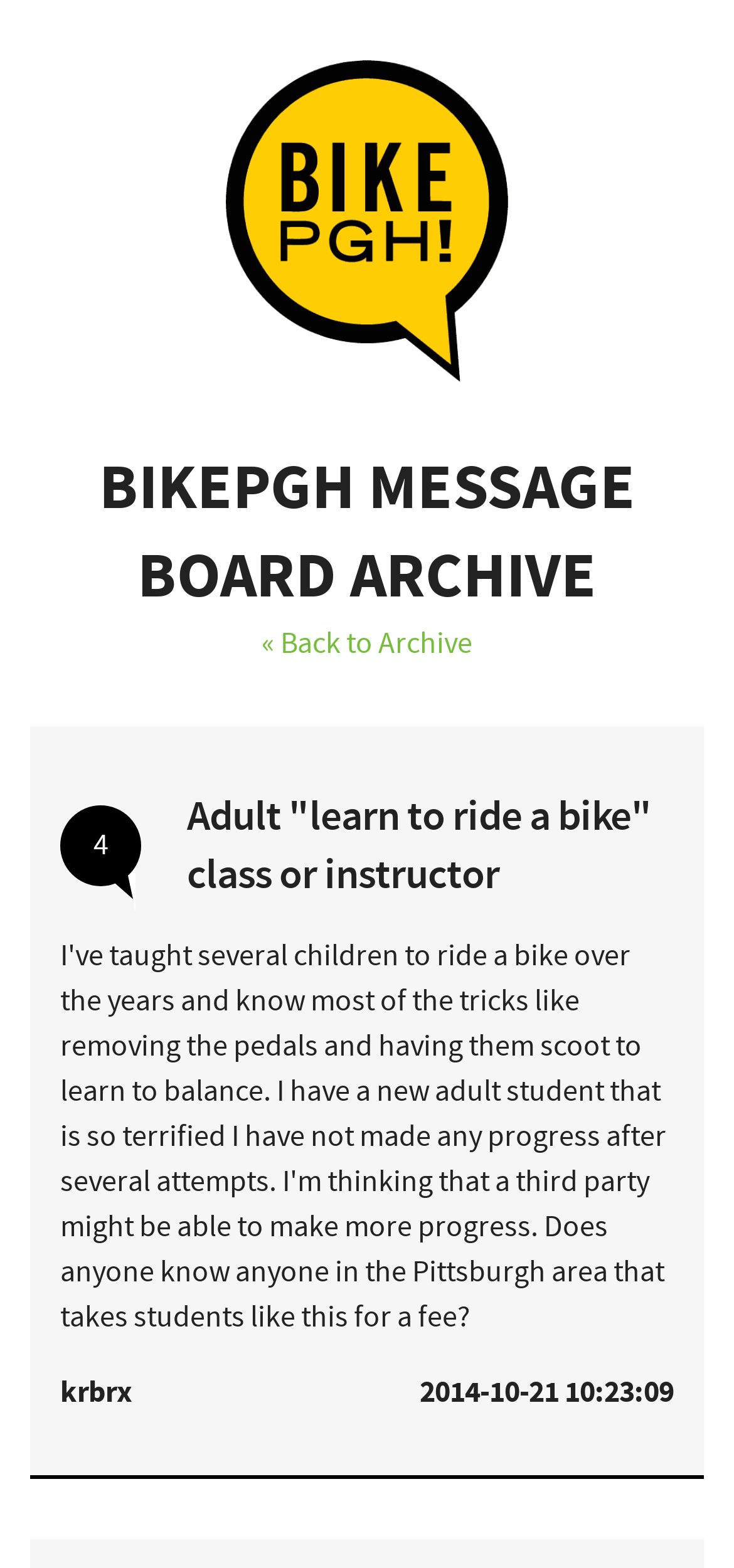Who posted the latest article?
Look at the image and respond with a one-word or short phrase answer.

krbrx